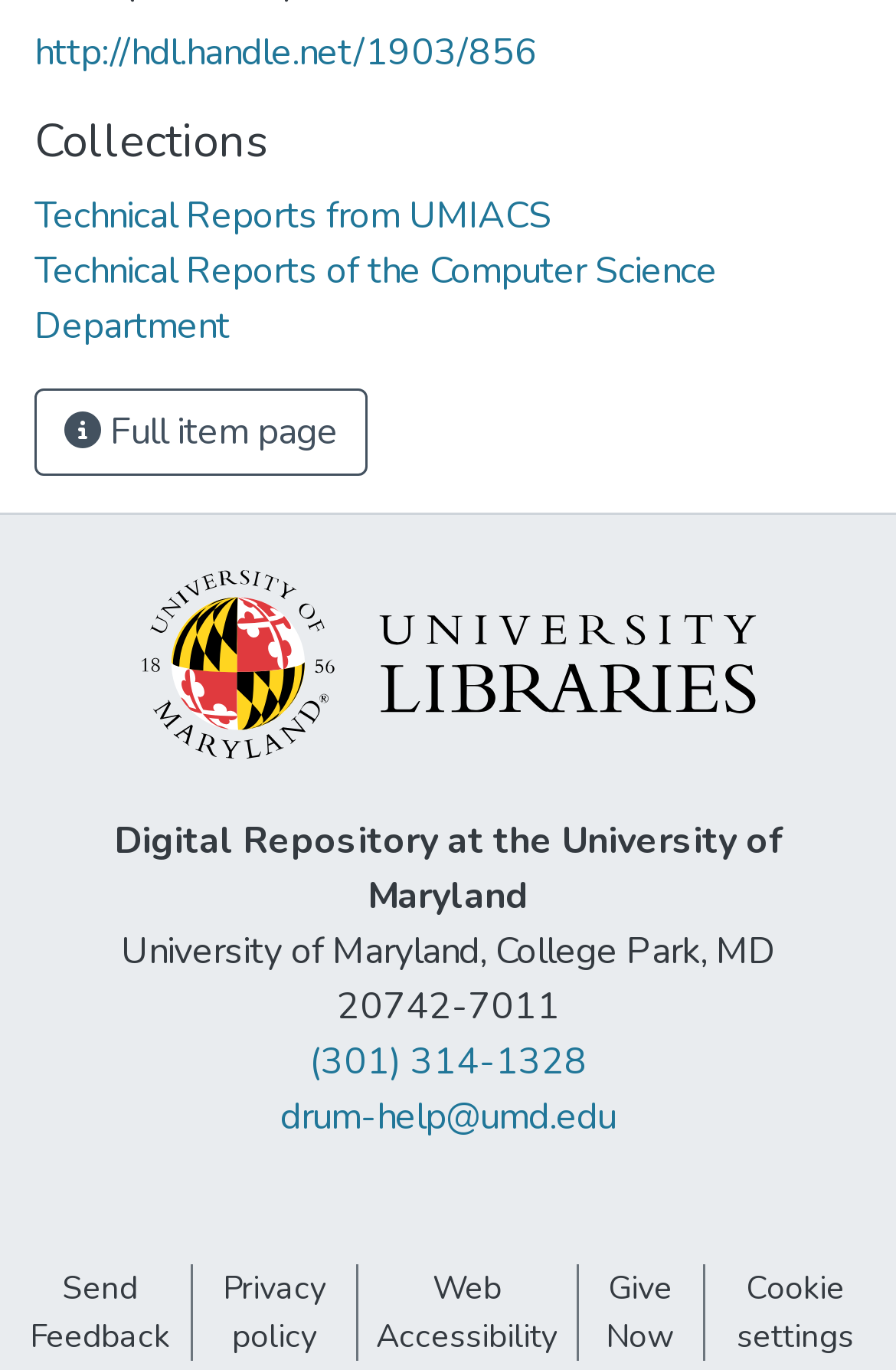Could you provide the bounding box coordinates for the portion of the screen to click to complete this instruction: "Go to the UMIACS technical reports"?

[0.038, 0.139, 0.615, 0.175]